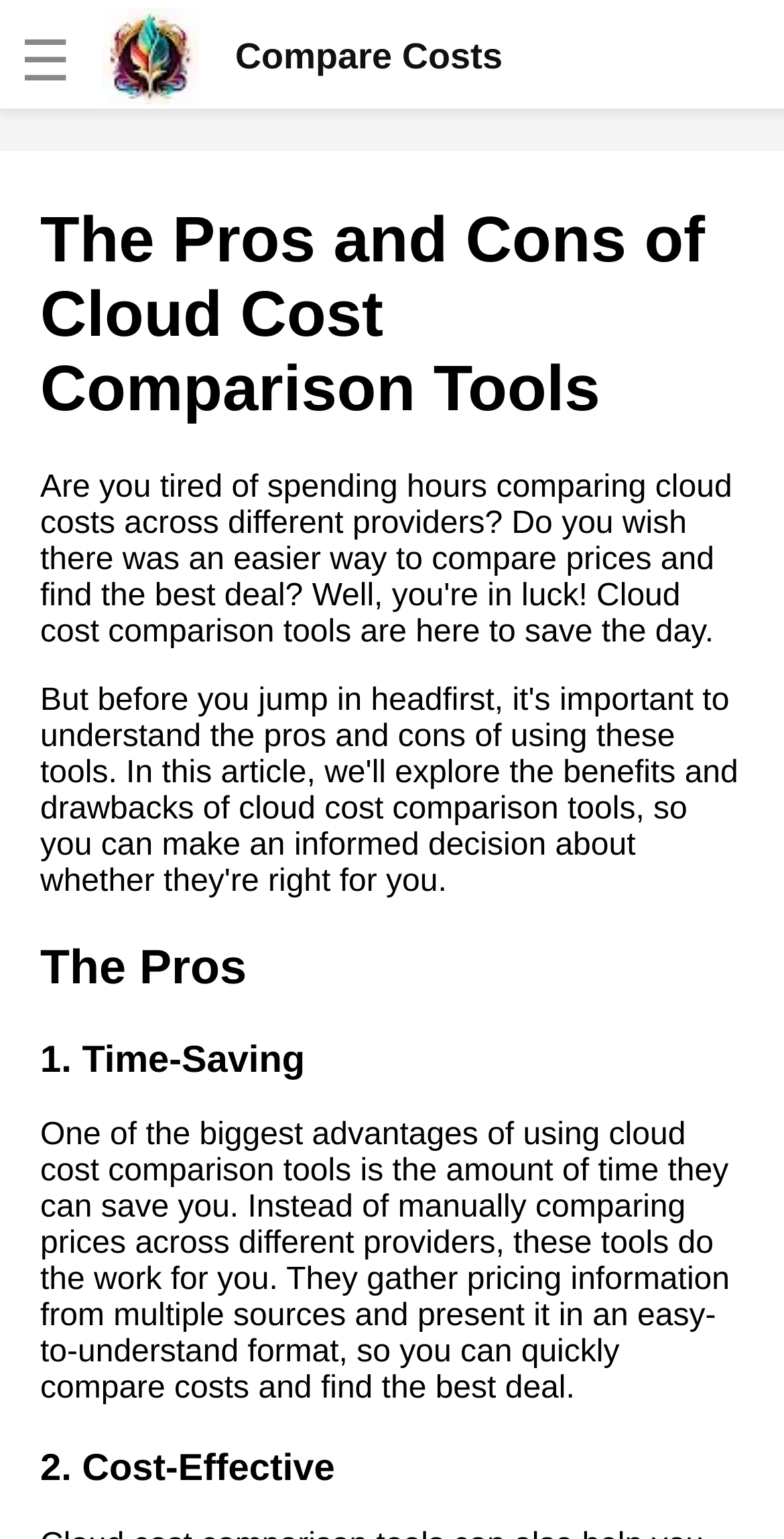Please provide a brief answer to the following inquiry using a single word or phrase:
What is the purpose of cloud cost comparison tools?

To save time and compare costs